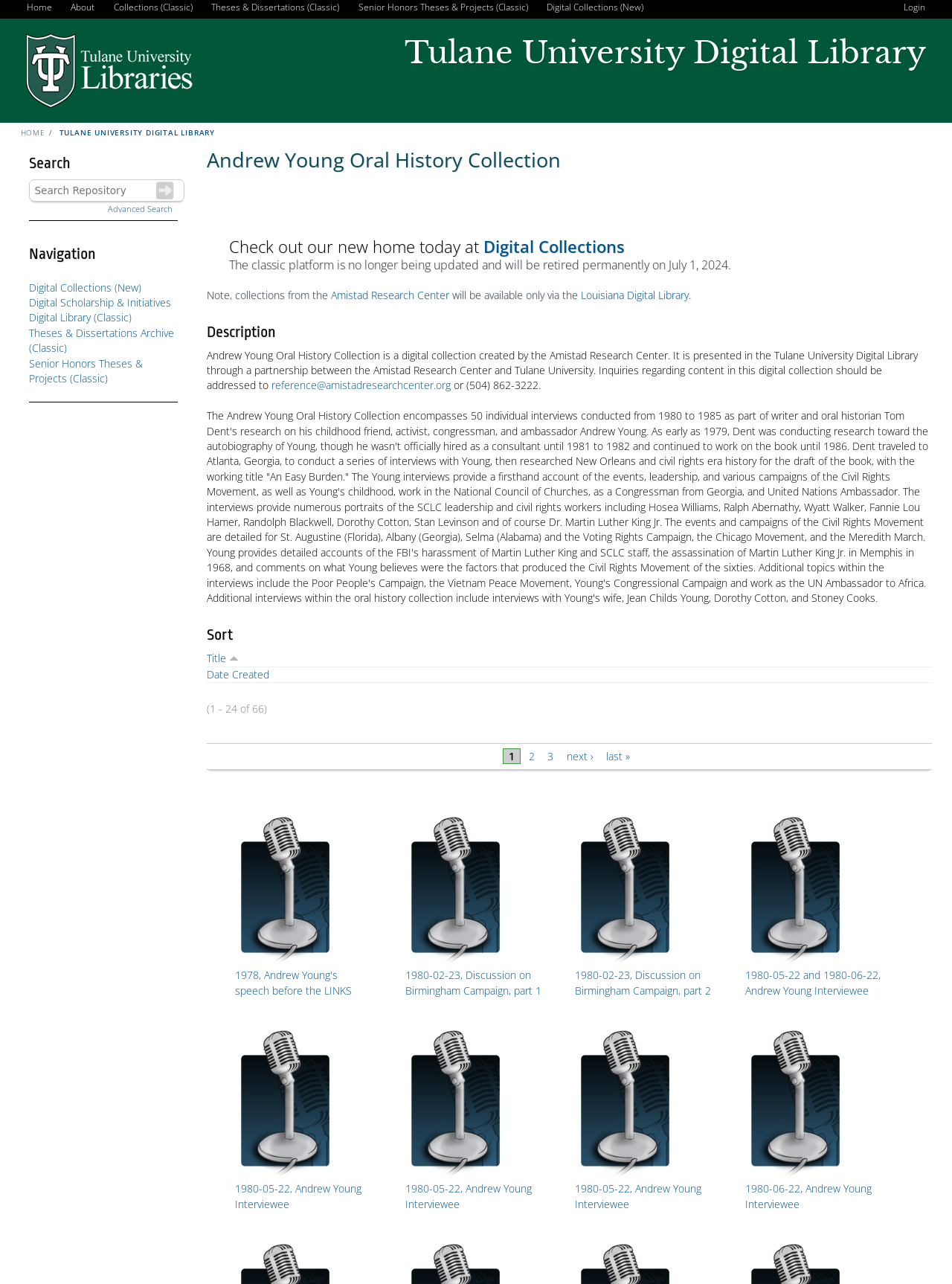How many individual interviews are in the collection?
Provide an in-depth and detailed answer to the question.

I found the answer by reading the description of the collection, which states that it 'encompasses 50 individual interviews conducted from 1980 to 1985'.